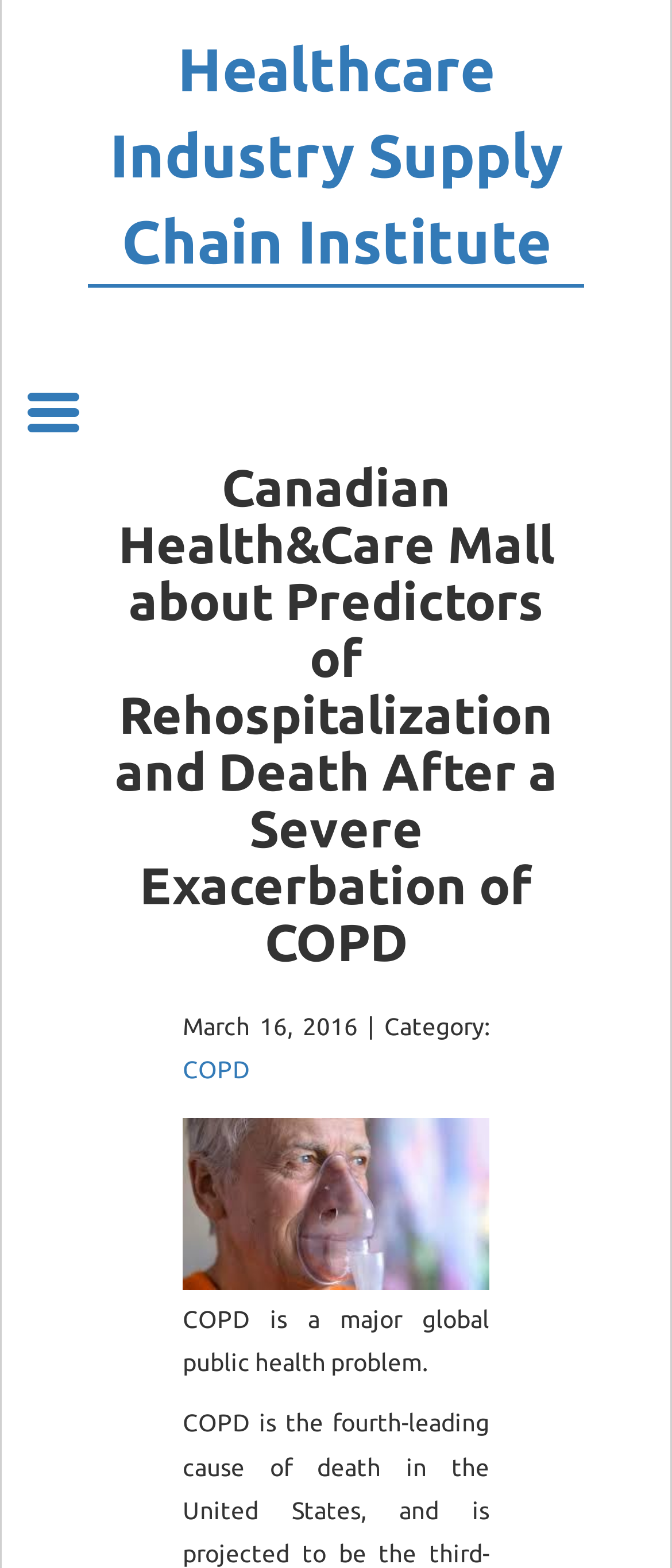Using the provided element description: "parent_node: Search for: value="Search"", identify the bounding box coordinates. The coordinates should be four floats between 0 and 1 in the order [left, top, right, bottom].

[0.603, 0.877, 0.654, 0.906]